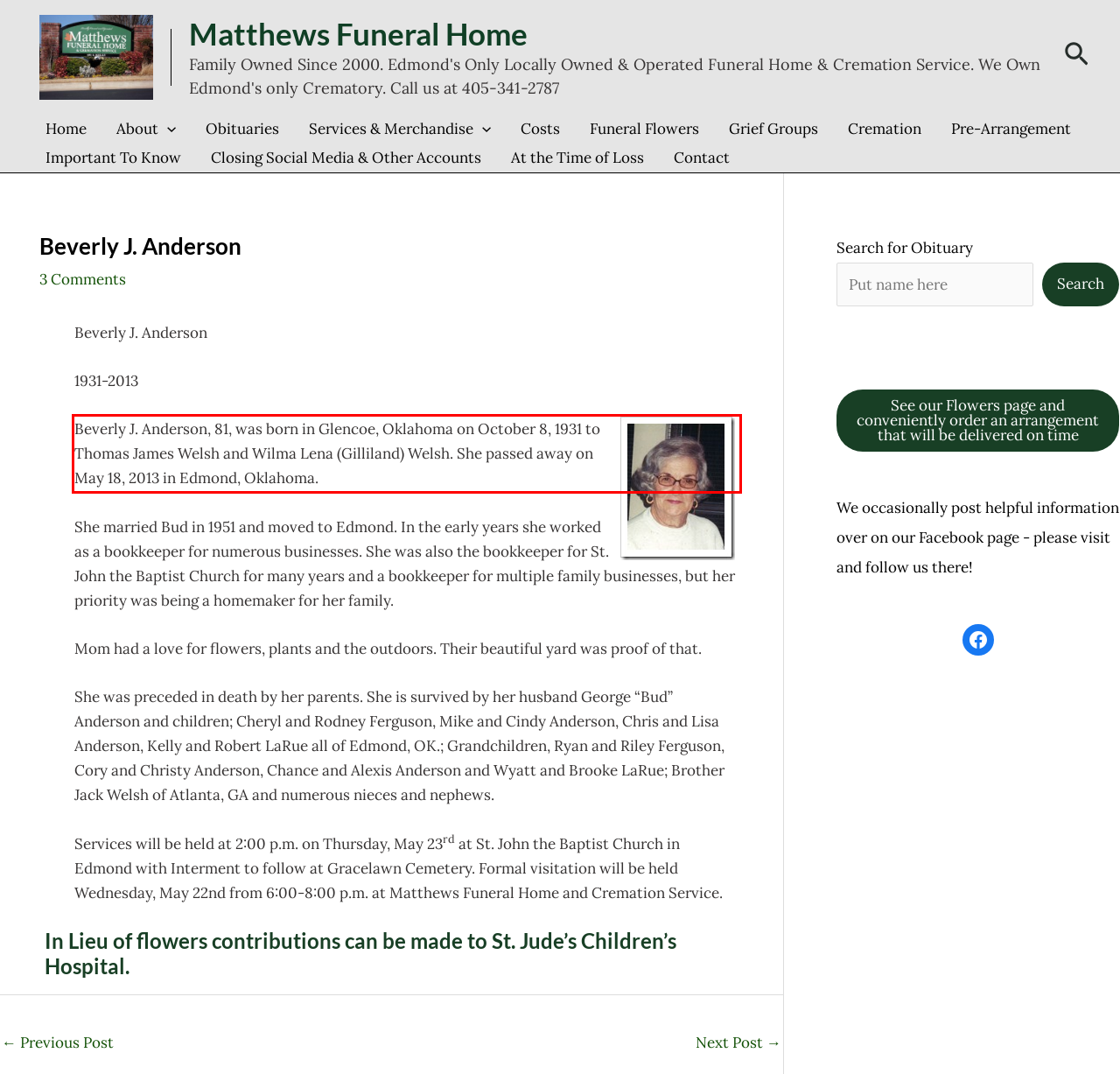Please examine the webpage screenshot and extract the text within the red bounding box using OCR.

Beverly J. Anderson, 81, was born in Glencoe, Oklahoma on October 8, 1931 to Thomas James Welsh and Wilma Lena (Gilliland) Welsh. She passed away on May 18, 2013 in Edmond, Oklahoma.